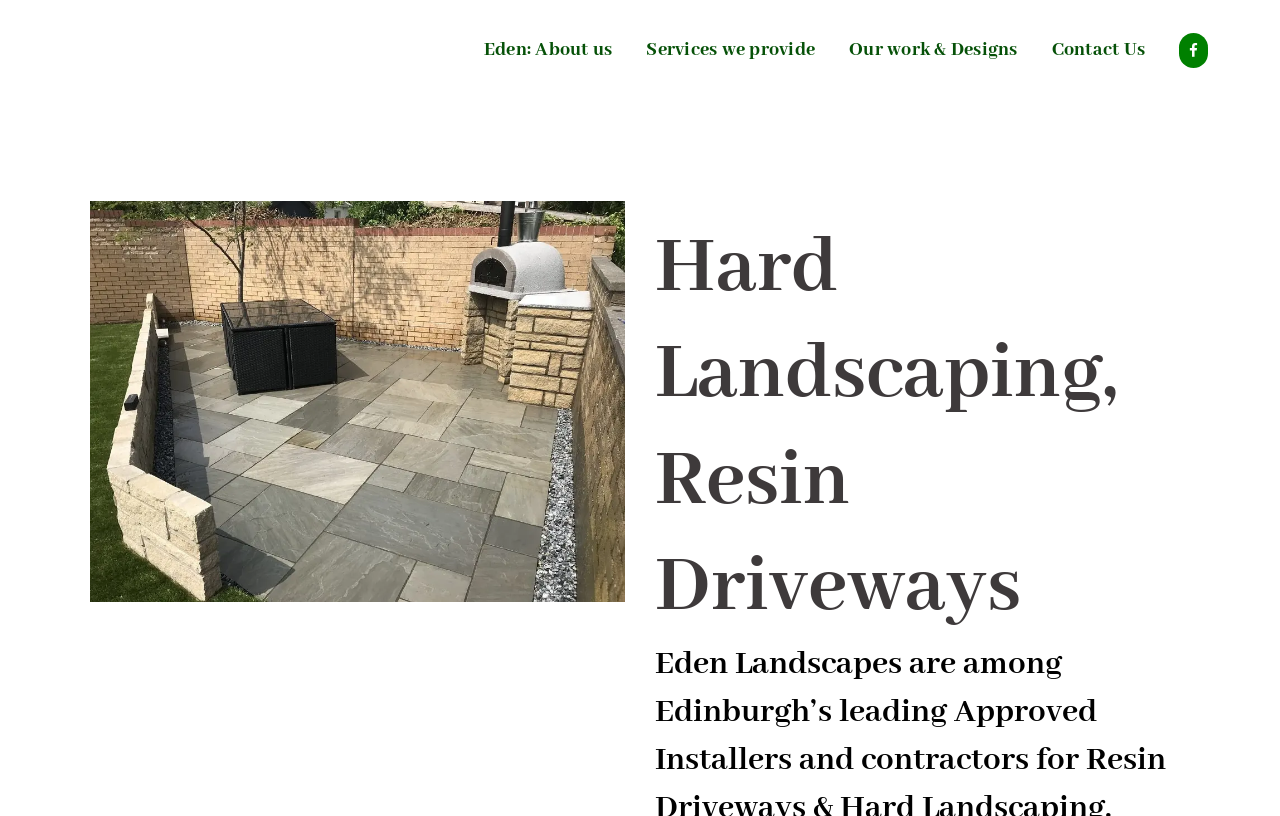Refer to the screenshot and give an in-depth answer to this question: What is the main service provided by Hard Landscapes?

Based on the webpage, the main service provided by Hard Landscapes can be inferred from the heading 'Hard Landscaping, Resin Driveways' which is a prominent element on the page, indicating that hard landscaping is a primary service offered by the company.